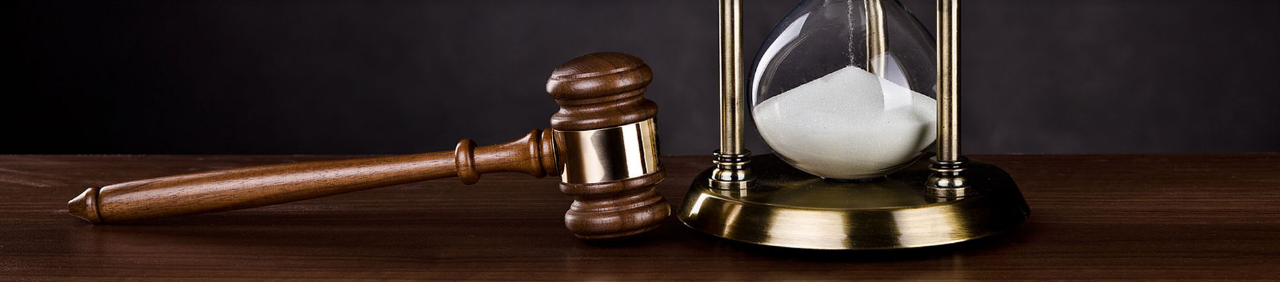Give a complete and detailed account of the image.

The image depicts a traditional wooden gavel resting alongside a sleek hourglass, symbolizing the passage of time and the principles of justice. The gavel, often associated with judges and legal authority, is crafted with a polished finish that highlights its craftsmanship. The hourglass adds a layer of meaning, representing the importance of time in legal proceedings and decision-making. Set against a dark backdrop, both objects are anchored on a rich, wooden surface that enhances the serious, professional tone befitting a law firm like Kueppers, Kronschnabel & Skrypek P.A. This visual composition embodies the core values of the legal profession, blending timeless elements with a sense of urgency and authority.